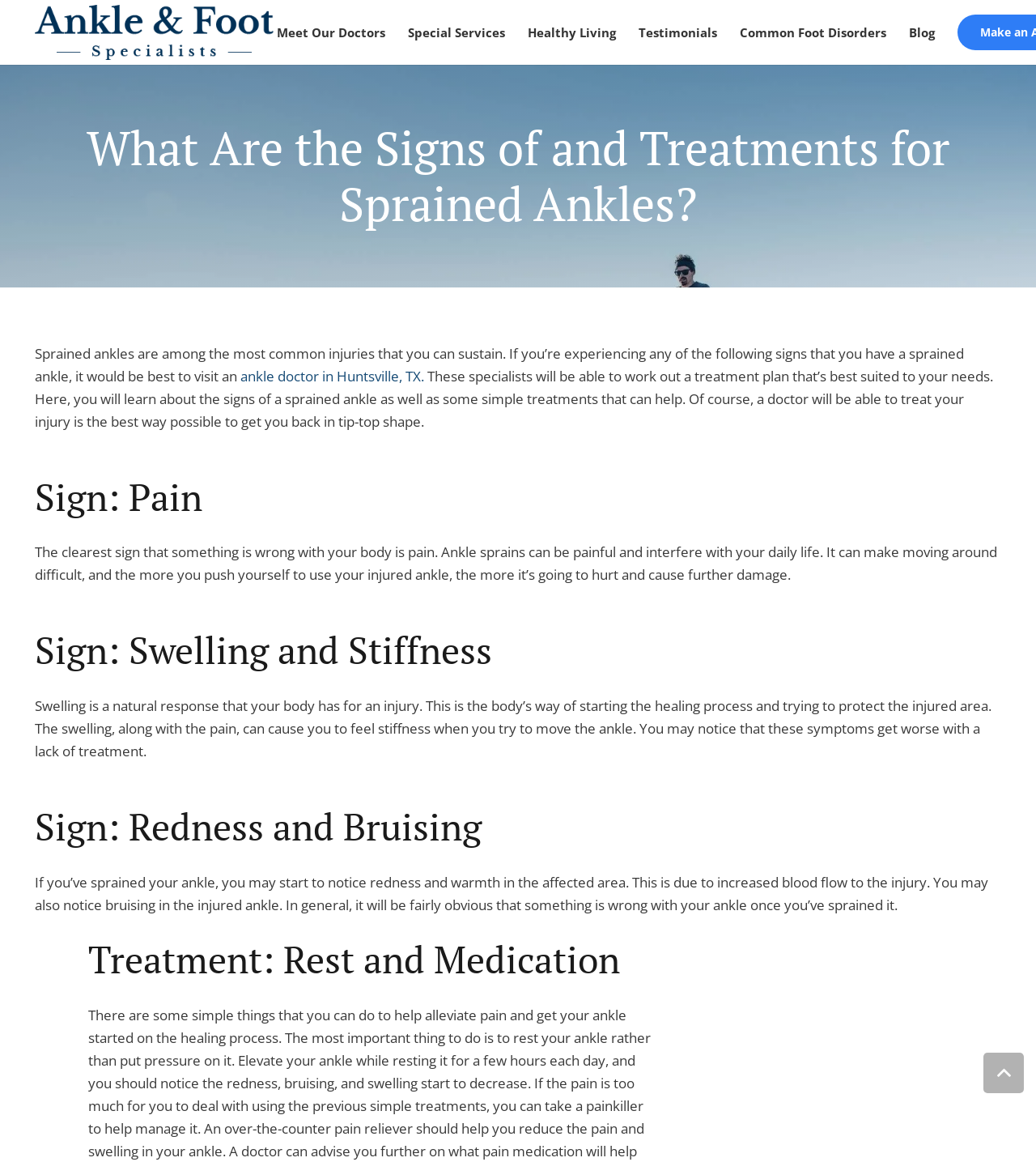Please determine the bounding box of the UI element that matches this description: Testimonials. The coordinates should be given as (top-left x, top-left y, bottom-right x, bottom-right y), with all values between 0 and 1.

[0.606, 0.0, 0.703, 0.056]